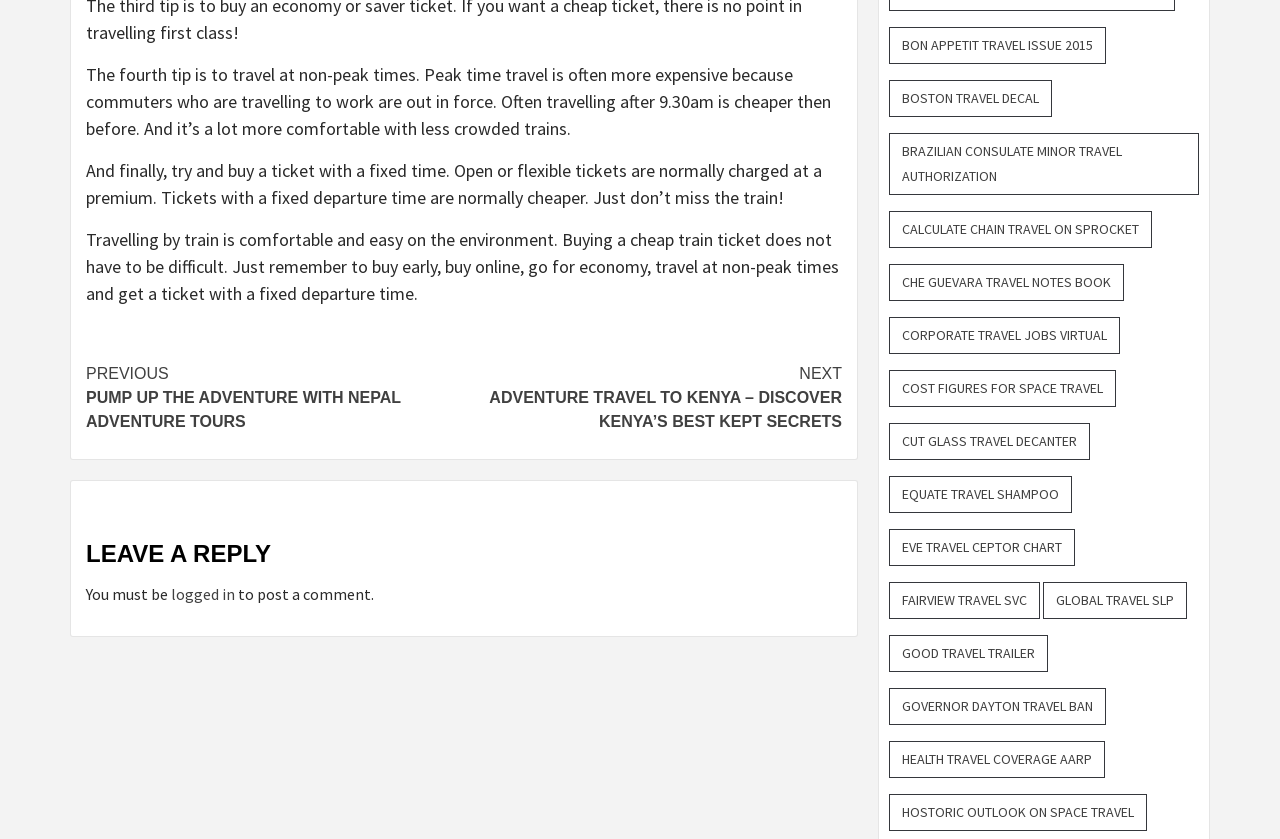Based on the image, give a detailed response to the question: How many items are in each travel-related category?

The webpage lists various travel-related categories, such as 'Bon Appetit Travel Issue 2015', 'Boston Travel Decal', and 'Brazilian Consulate Minor Travel Authorization', each with '238 items'.